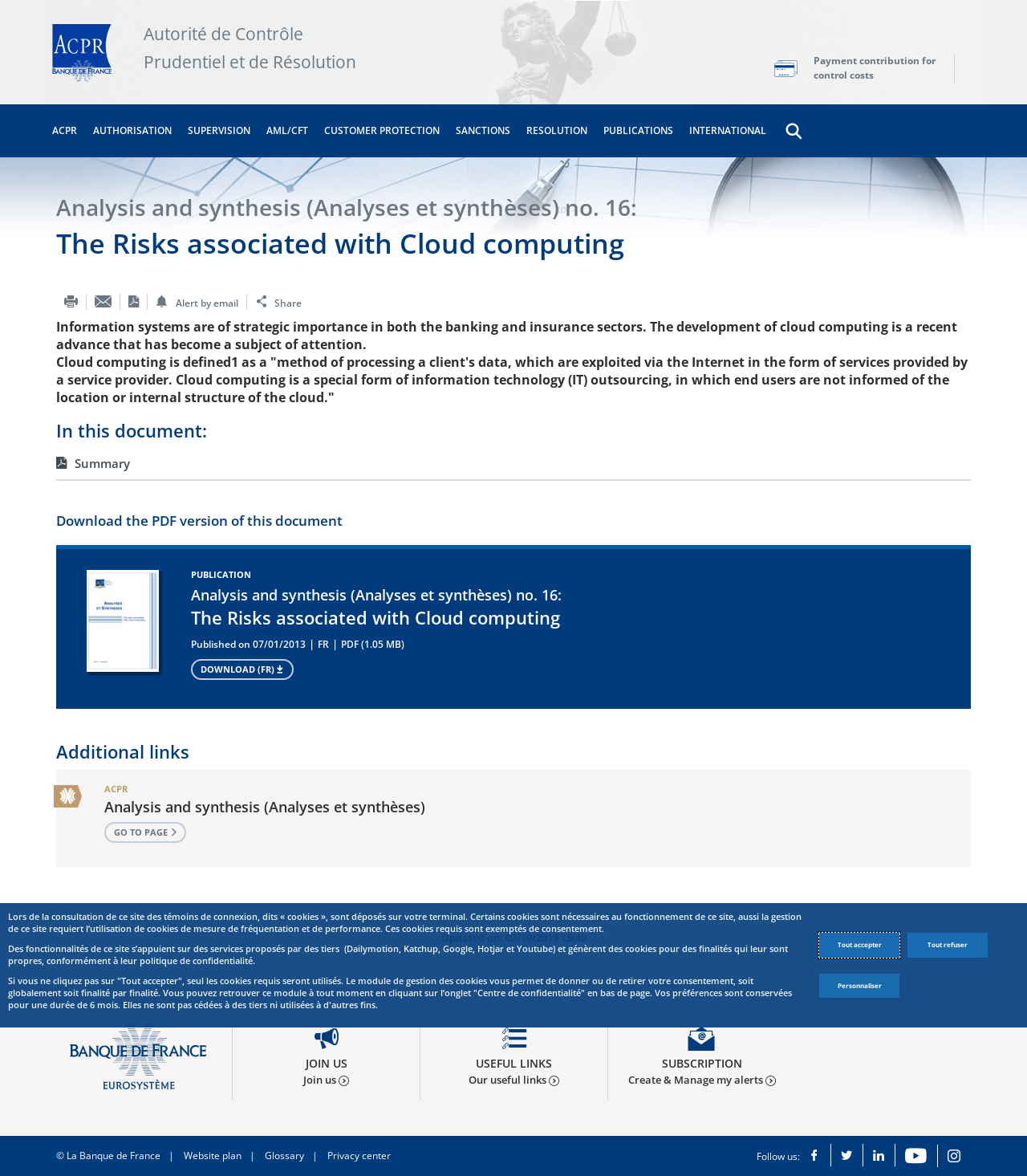What is the date of publication of the document?
Provide a detailed answer to the question, using the image to inform your response.

The date of publication of the document can be determined by looking at the text 'Published on 07/01/2013' which indicates the publication date.